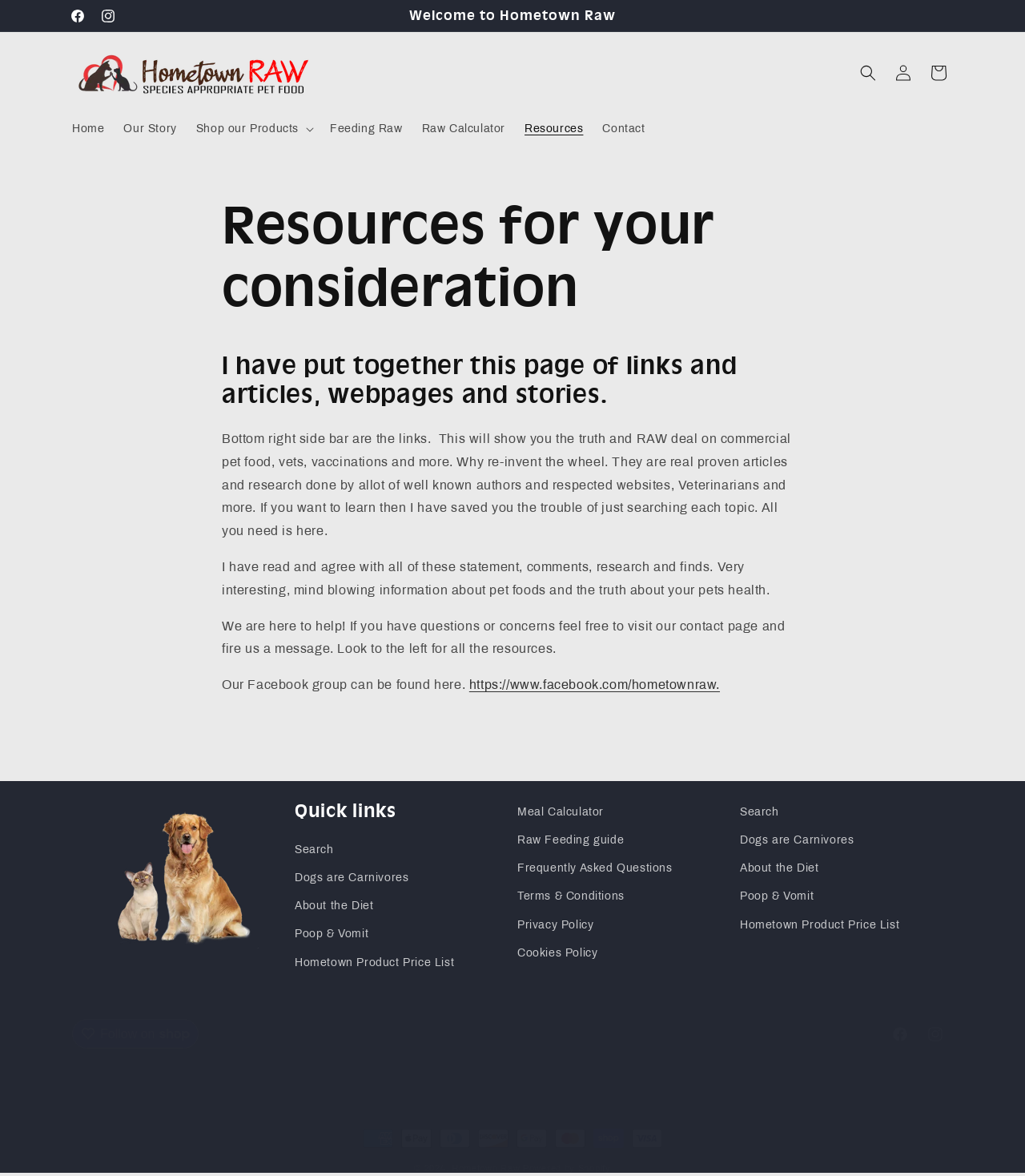Utilize the details in the image to thoroughly answer the following question: How many social media links are in the top right corner?

I counted the number of social media links in the top right corner by looking at the links 'Facebook' and 'Instagram' which are located near the top right corner of the webpage.